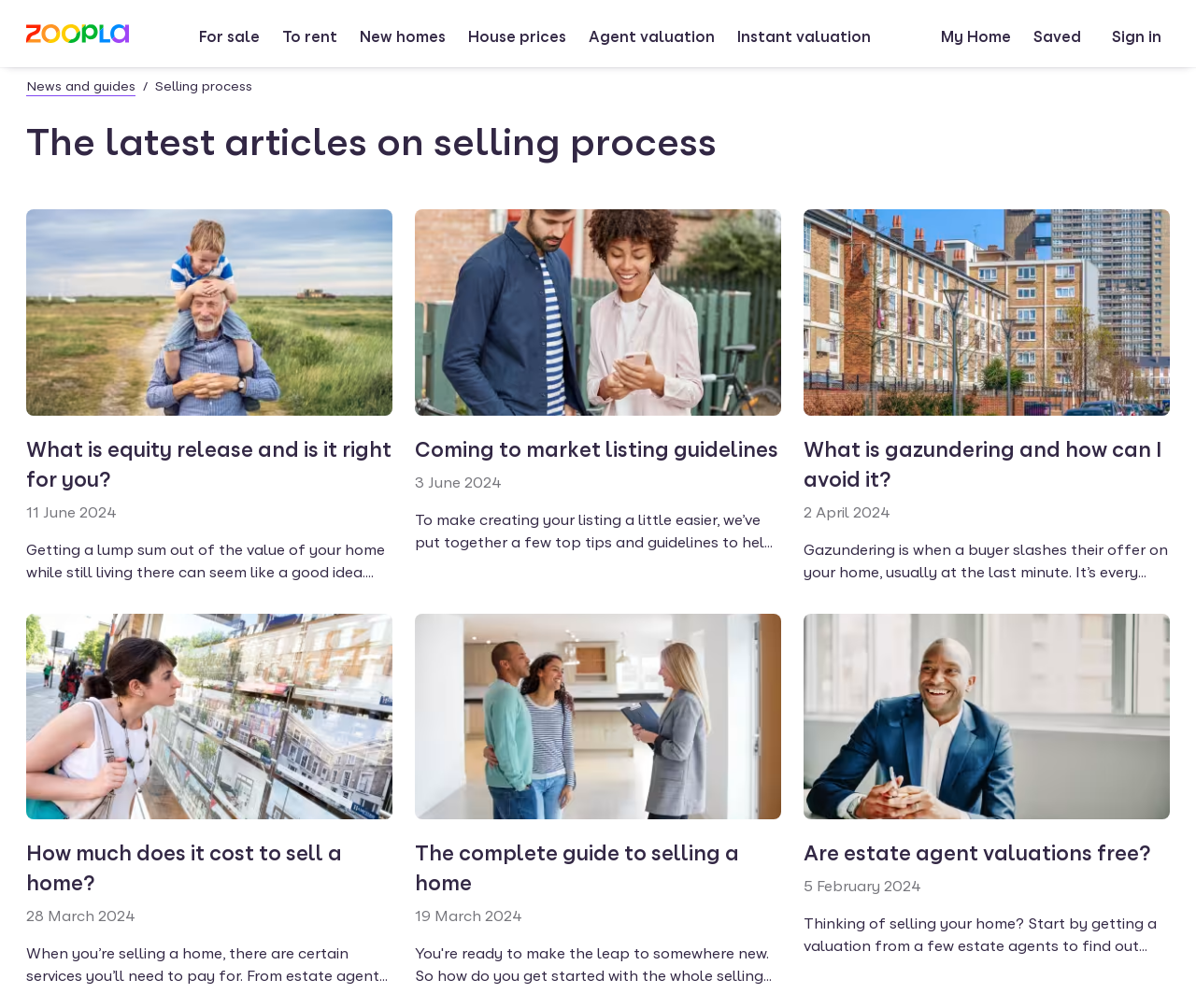Please find the bounding box coordinates of the element that you should click to achieve the following instruction: "Click on the 'Taproom' link". The coordinates should be presented as four float numbers between 0 and 1: [left, top, right, bottom].

None